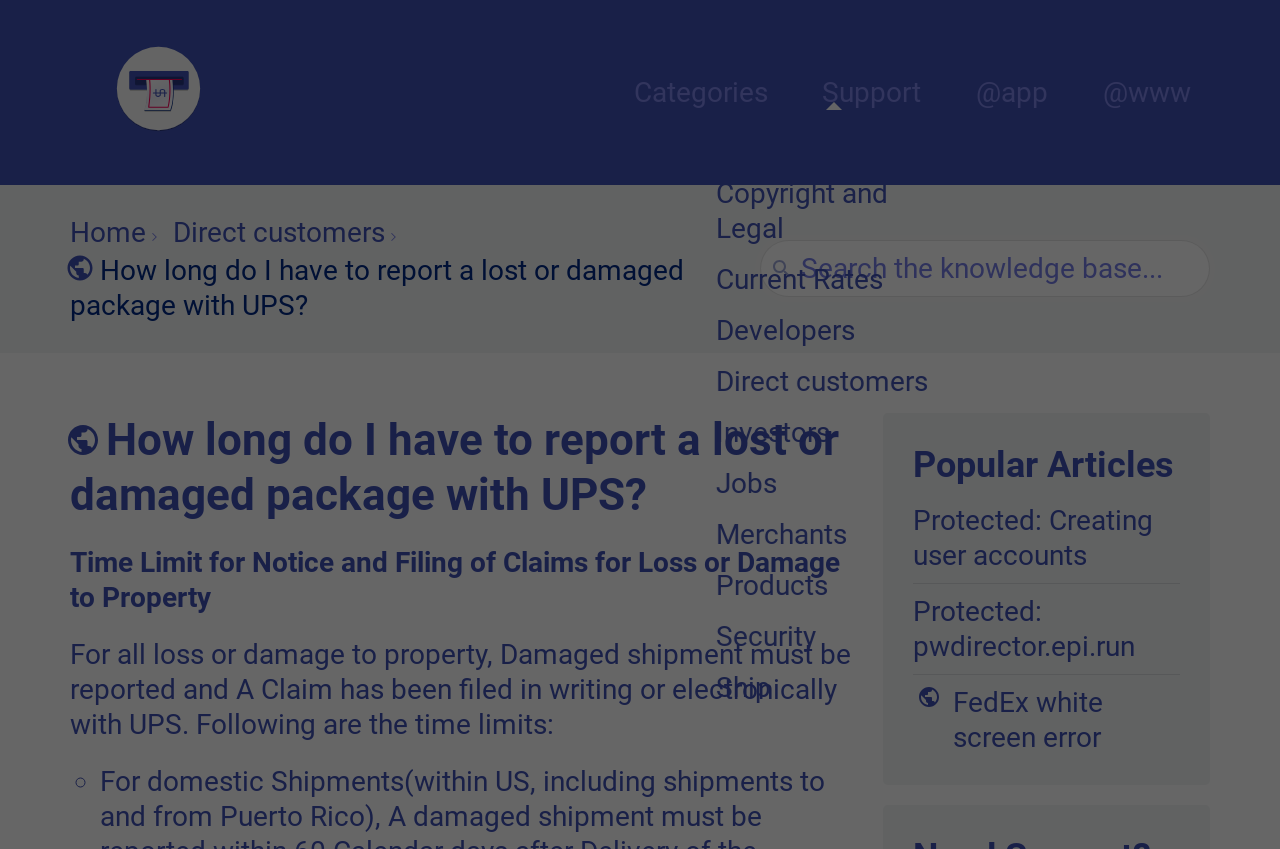Give a one-word or one-phrase response to the question:
What is the purpose of the textbox?

Search